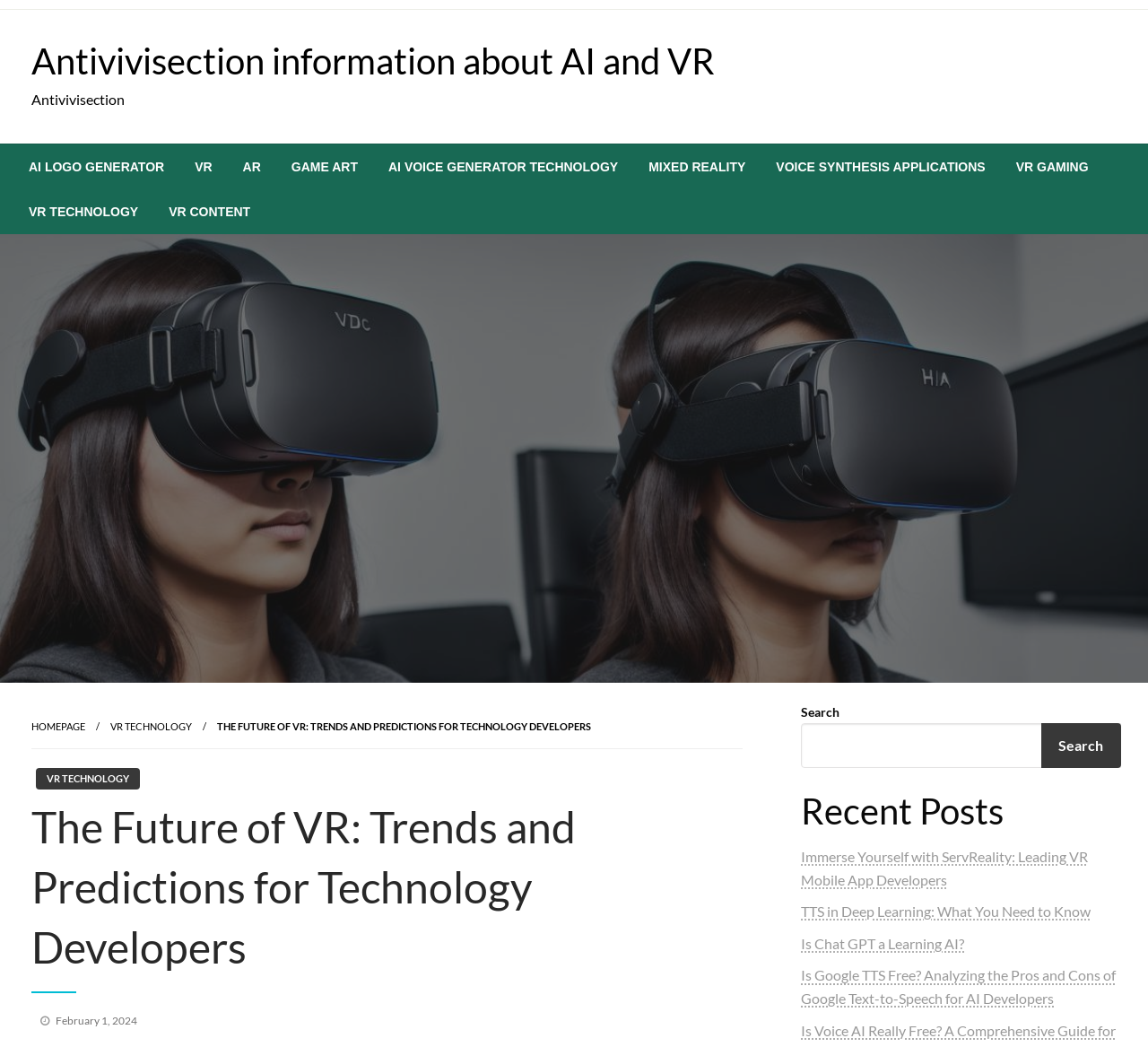Please specify the bounding box coordinates of the clickable region necessary for completing the following instruction: "Click on the 'VR GAMING' menu item". The coordinates must consist of four float numbers between 0 and 1, i.e., [left, top, right, bottom].

[0.872, 0.138, 0.961, 0.181]